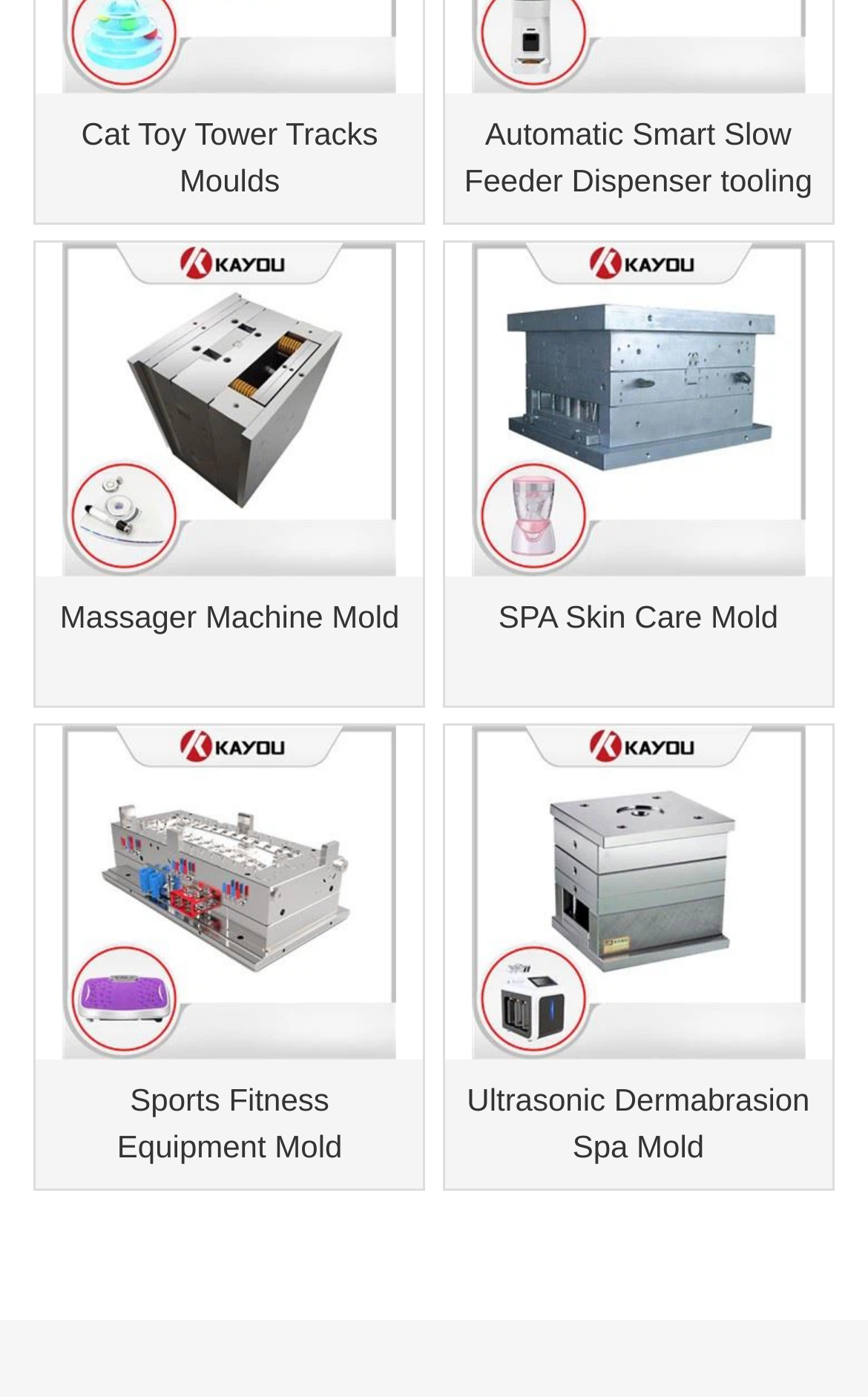Find the bounding box coordinates for the HTML element described as: "alt="Sports Fitness Equipment Mold"". The coordinates should consist of four float values between 0 and 1, i.e., [left, top, right, bottom].

[0.041, 0.52, 0.488, 0.759]